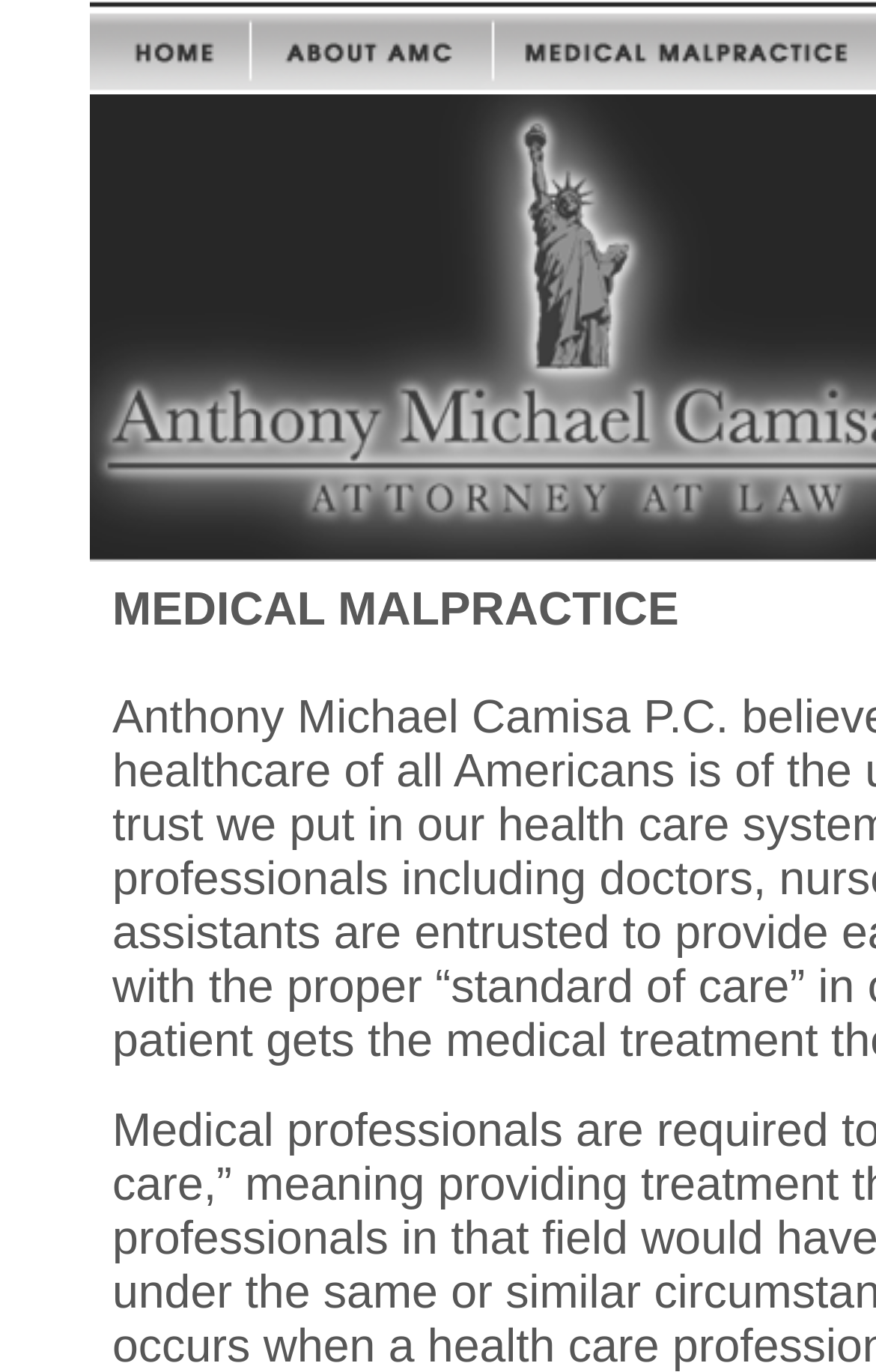What is the position of the image?
Refer to the image and give a detailed answer to the question.

According to the bounding box coordinates of the image element, its y1 coordinate is 0.439, which is larger than the y1 coordinates of other elements, indicating it is located at the bottom of the page. Its x1 coordinate is 0.79, which is larger than the x1 coordinates of other elements, indicating it is located at the right side of the page.